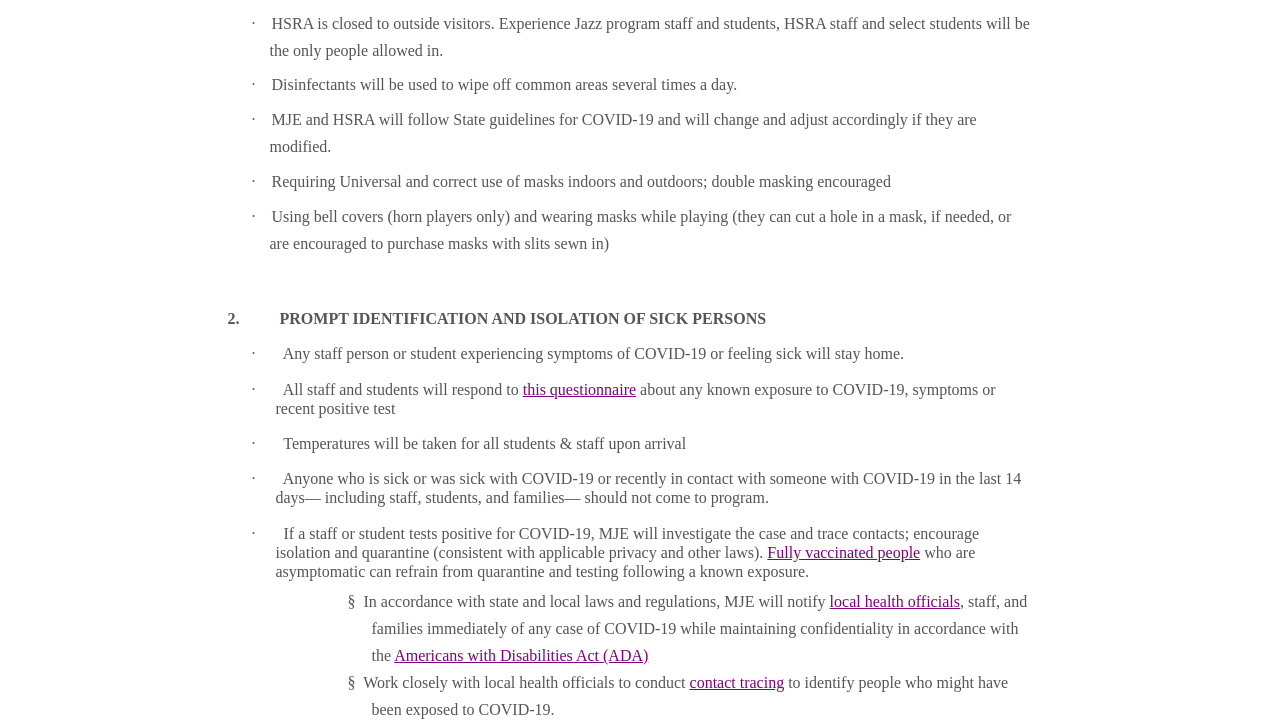Please determine the bounding box coordinates for the UI element described here. Use the format (top-left x, top-left y, bottom-right x, bottom-right y) with values bounded between 0 and 1: Banjo

None